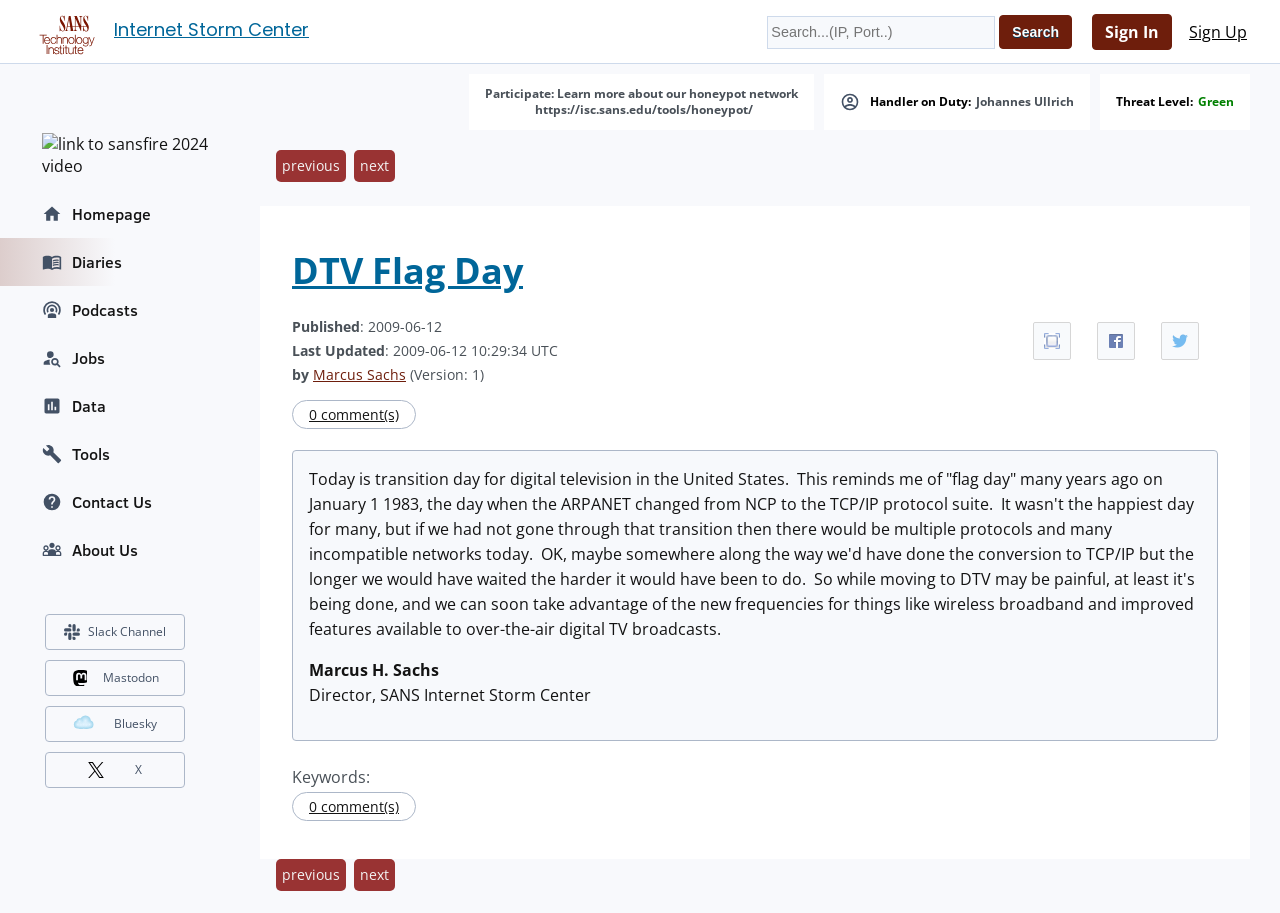Identify the bounding box coordinates for the element you need to click to achieve the following task: "Search for something". Provide the bounding box coordinates as four float numbers between 0 and 1, in the form [left, top, right, bottom].

[0.599, 0.017, 0.778, 0.053]